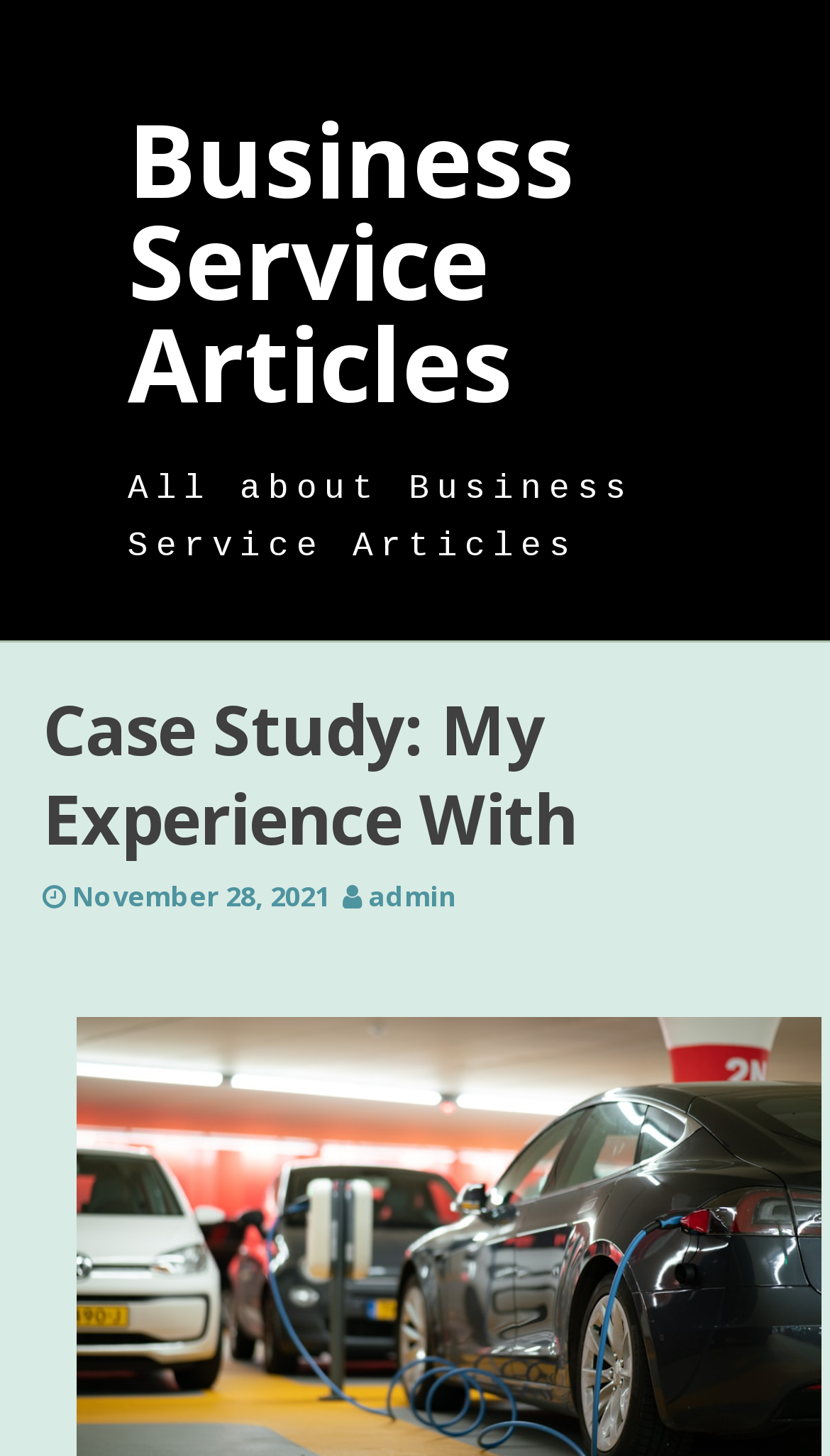What is the category of the article?
Please provide a comprehensive answer to the question based on the webpage screenshot.

Based on the webpage structure, I found a heading 'Business Service Articles' which suggests that the article belongs to the category of Business Service.